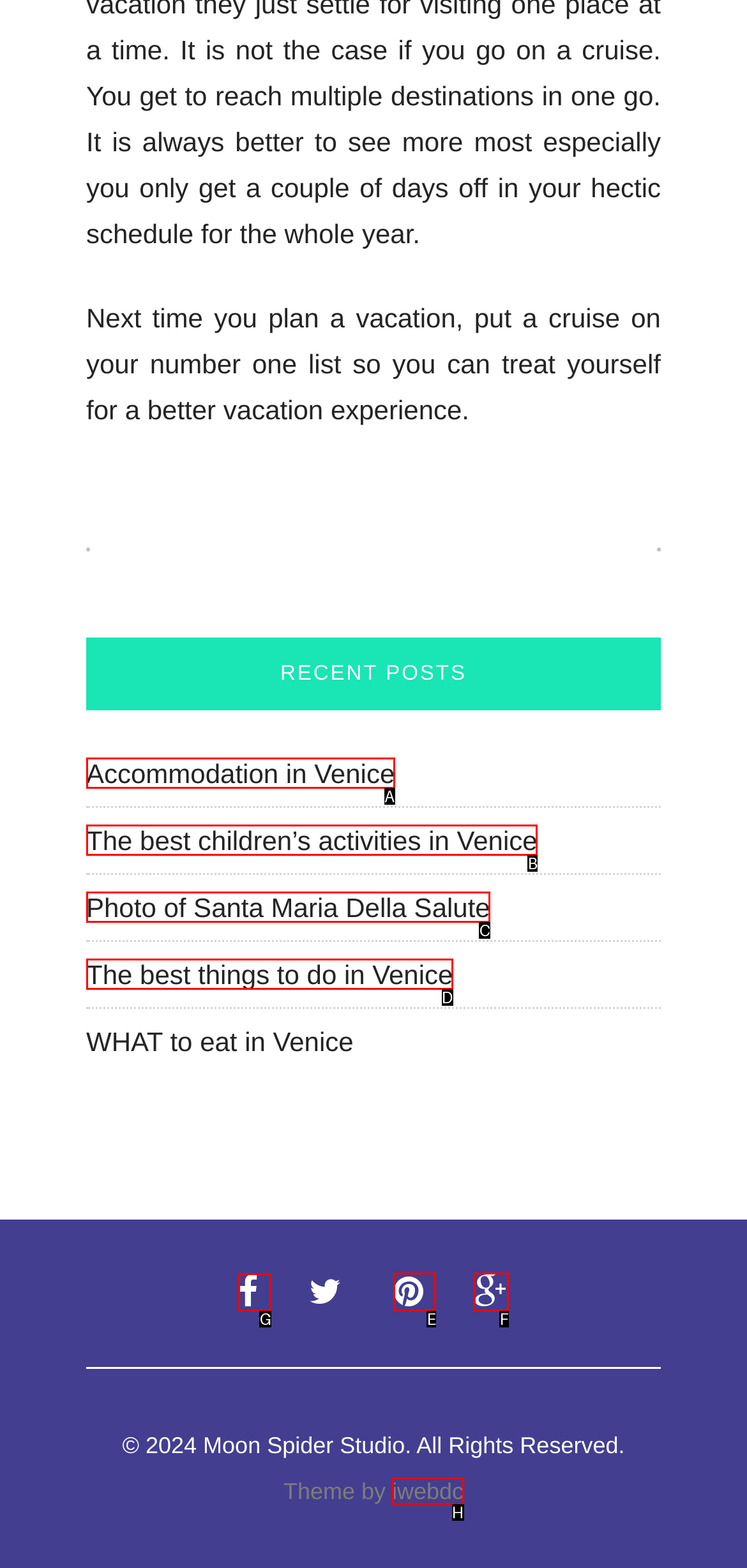Determine the HTML element to click for the instruction: Share on social media.
Answer with the letter corresponding to the correct choice from the provided options.

G